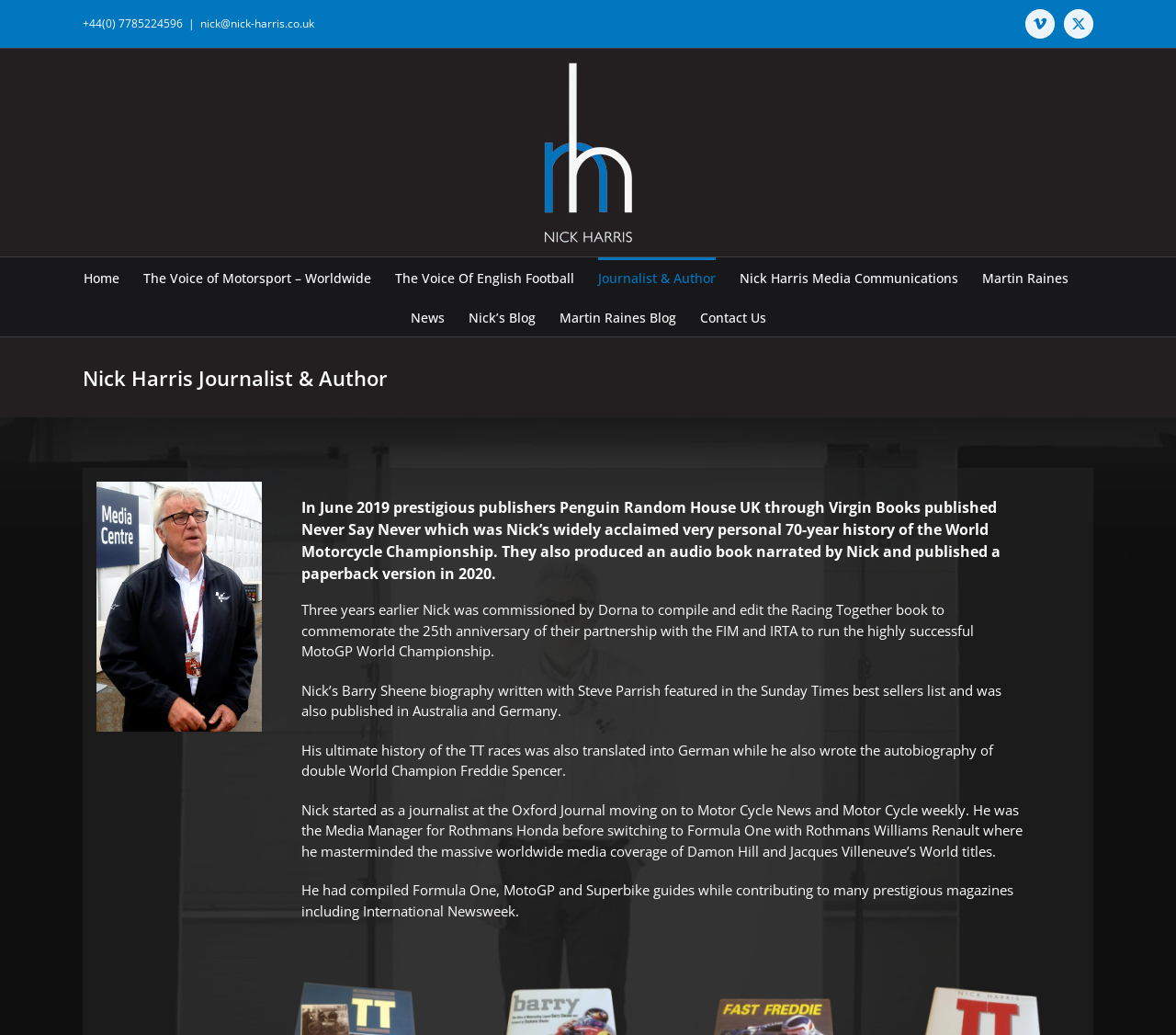What is the phone number listed on the webpage?
Please use the image to provide an in-depth answer to the question.

The phone number is listed at the top of the webpage, and it is +44(0) 7785224596.